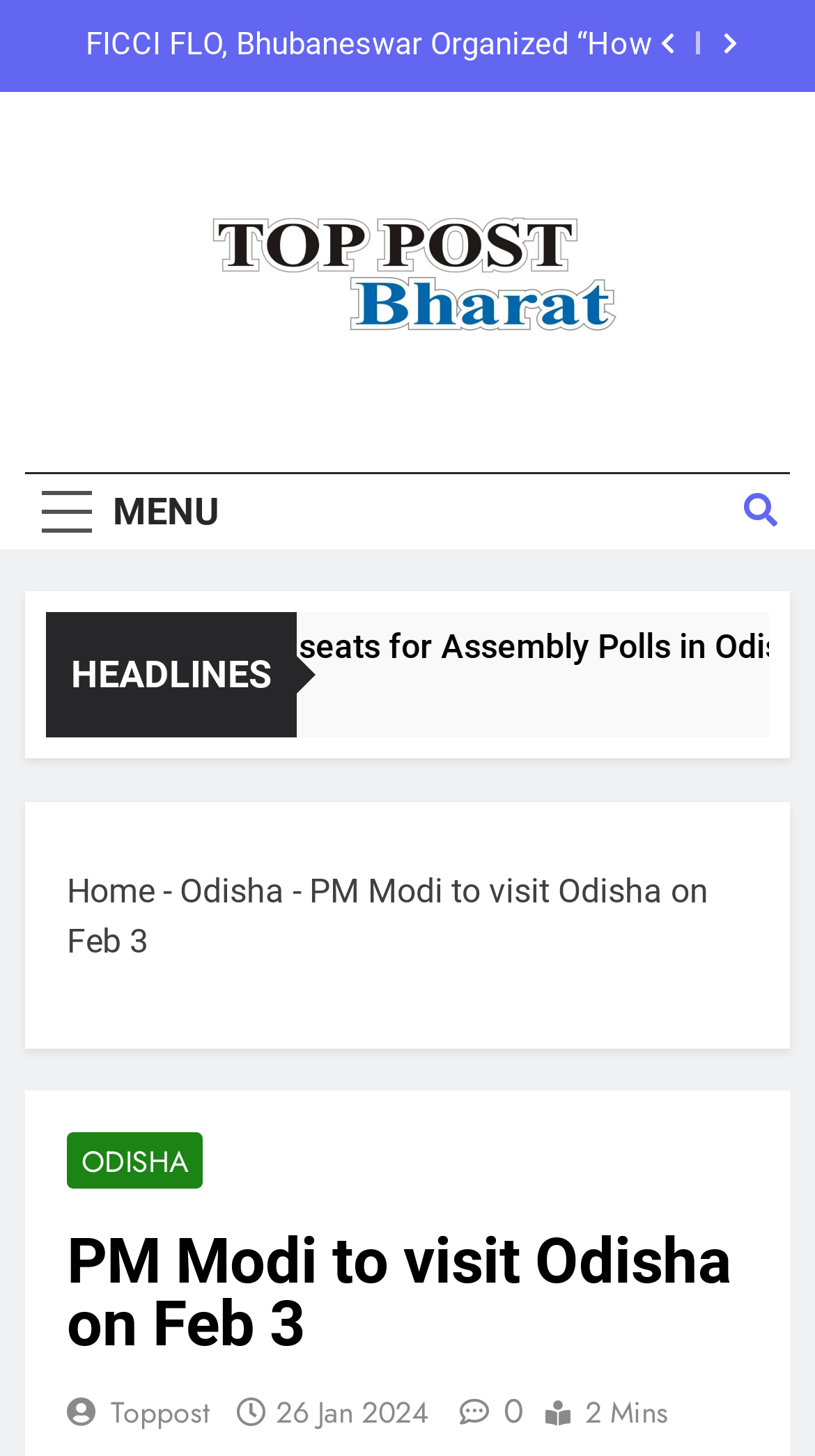Given the description of a UI element: "Odisha", identify the bounding box coordinates of the matching element in the webpage screenshot.

[0.221, 0.598, 0.349, 0.625]